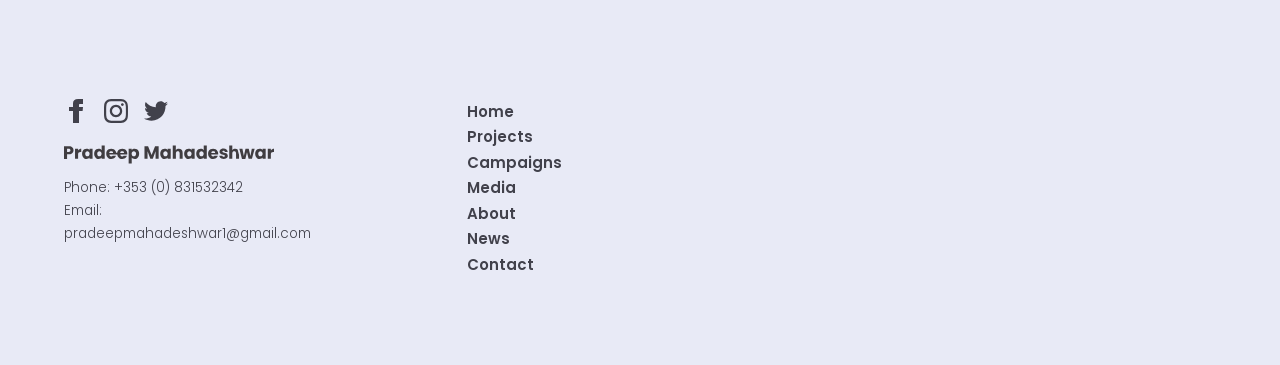Can you provide the bounding box coordinates for the element that should be clicked to implement the instruction: "Go to Home"?

[0.365, 0.276, 0.402, 0.333]